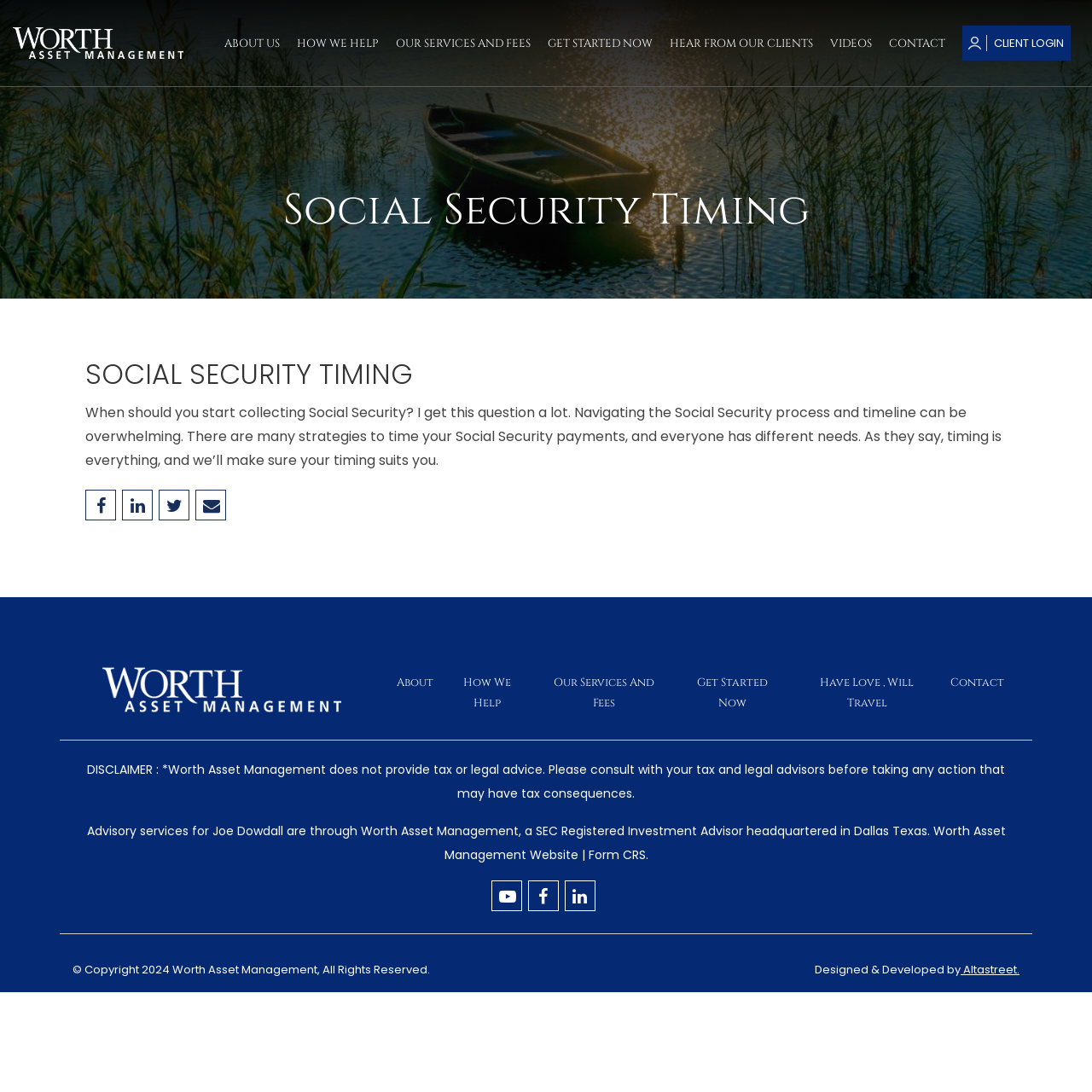Please extract the title of the webpage.

Social Security Timing